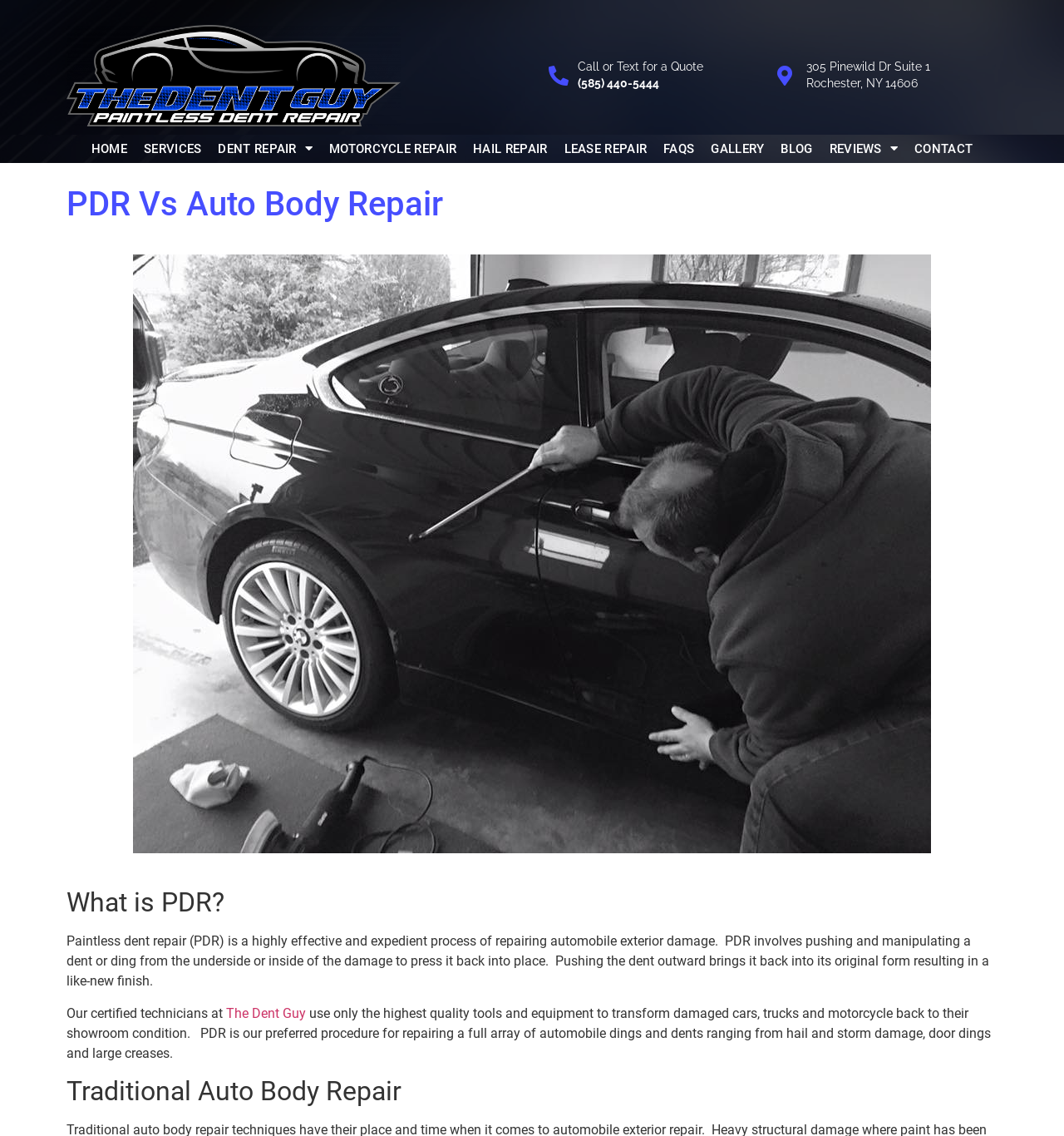Answer the question in a single word or phrase:
What is the phone number to call for a quote?

(585) 440-5444